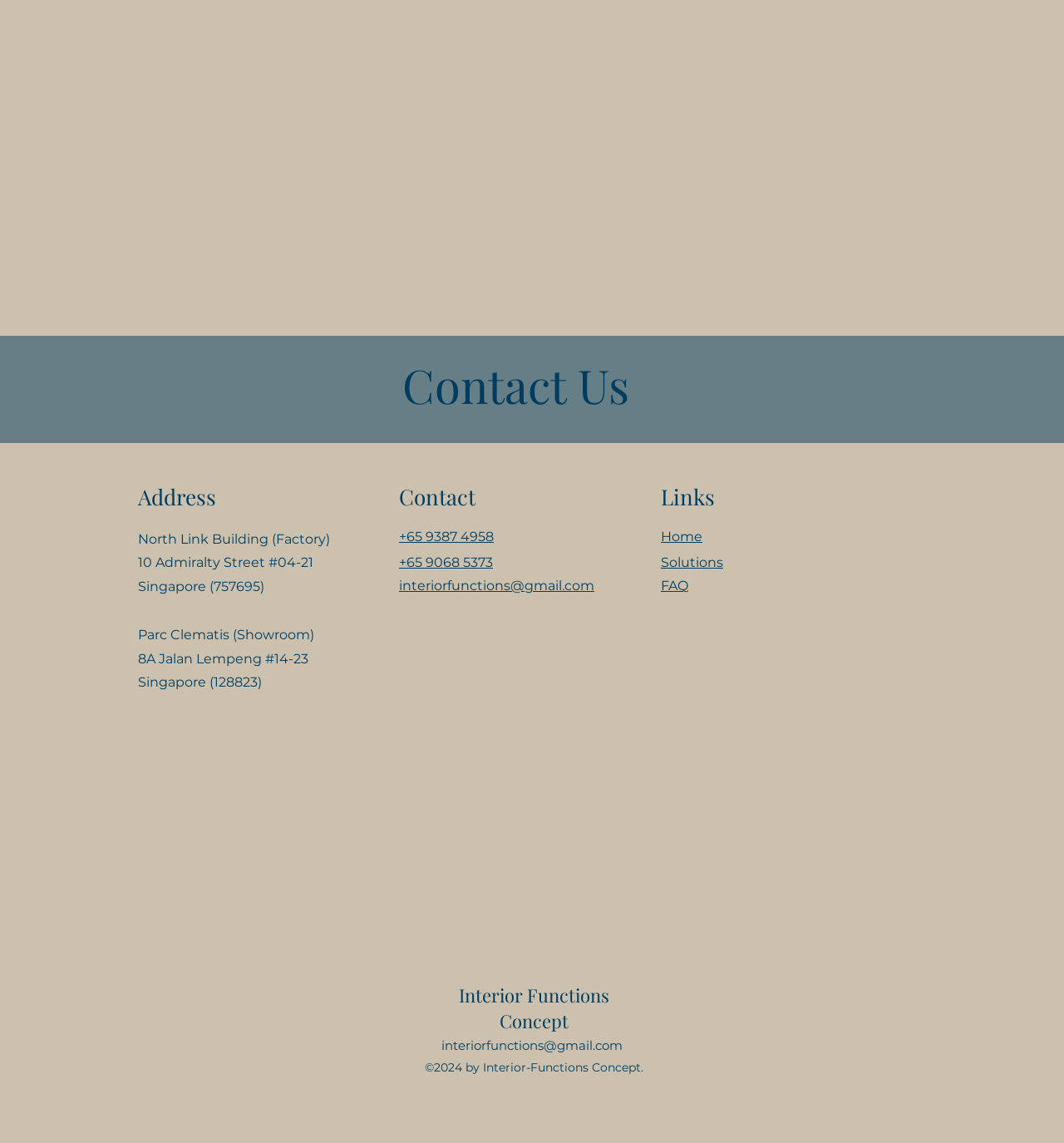Please mark the clickable region by giving the bounding box coordinates needed to complete this instruction: "Call the phone number".

[0.375, 0.462, 0.464, 0.476]